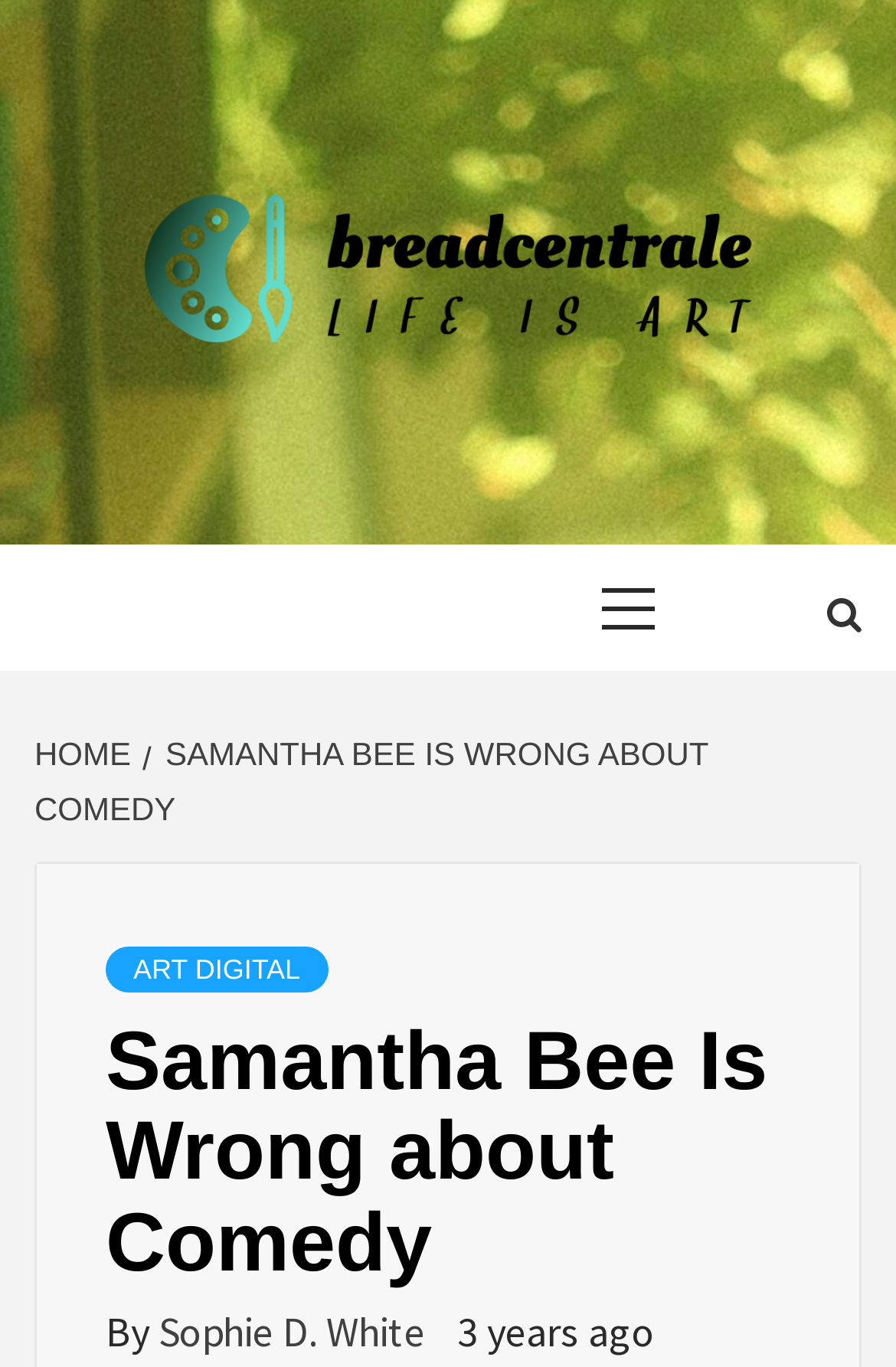What is the primary menu item?
Please use the visual content to give a single word or phrase answer.

Primary Menu